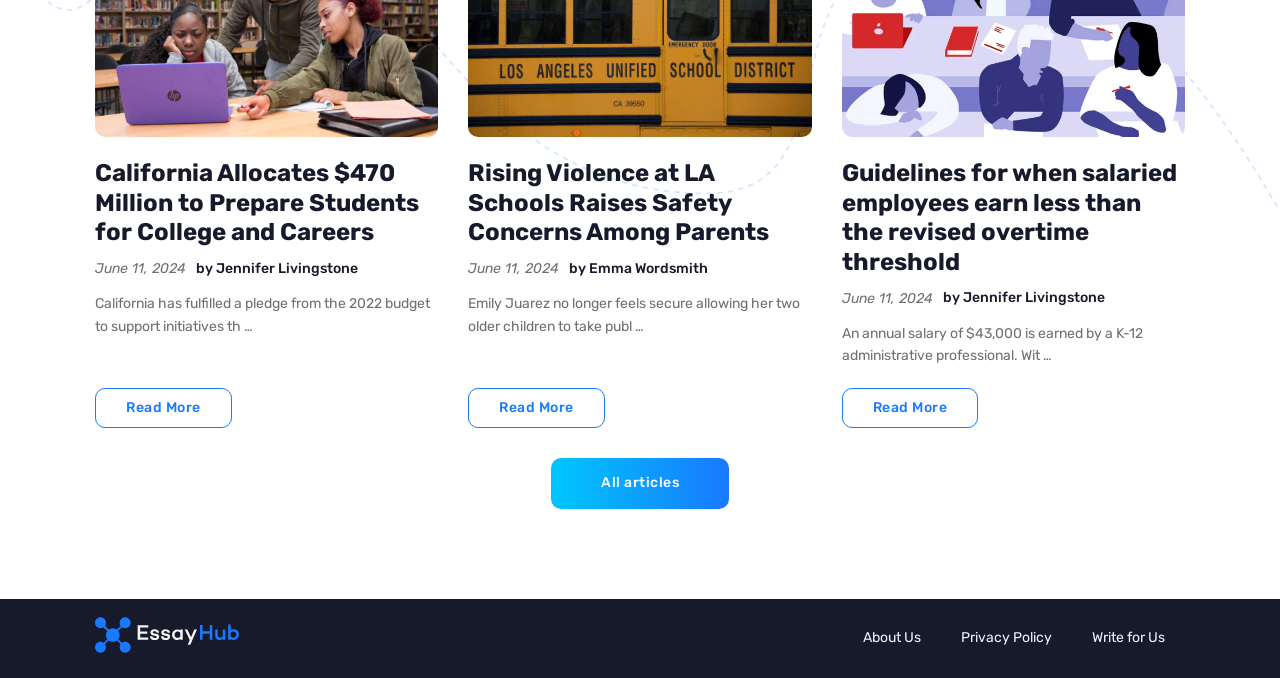Highlight the bounding box coordinates of the region I should click on to meet the following instruction: "Visit the About Us page".

[0.659, 0.907, 0.735, 0.976]